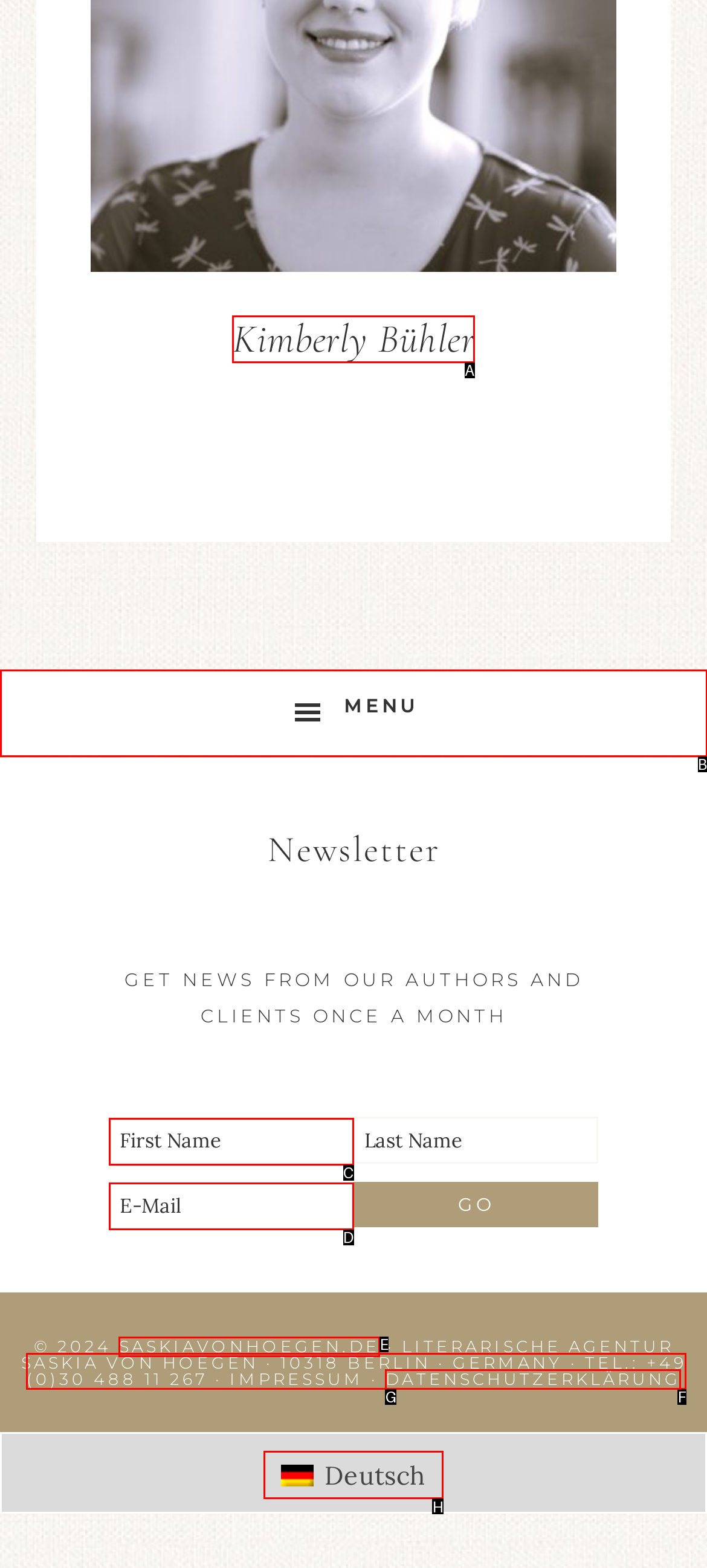Which HTML element should be clicked to perform the following task: Enter your first name
Reply with the letter of the appropriate option.

C